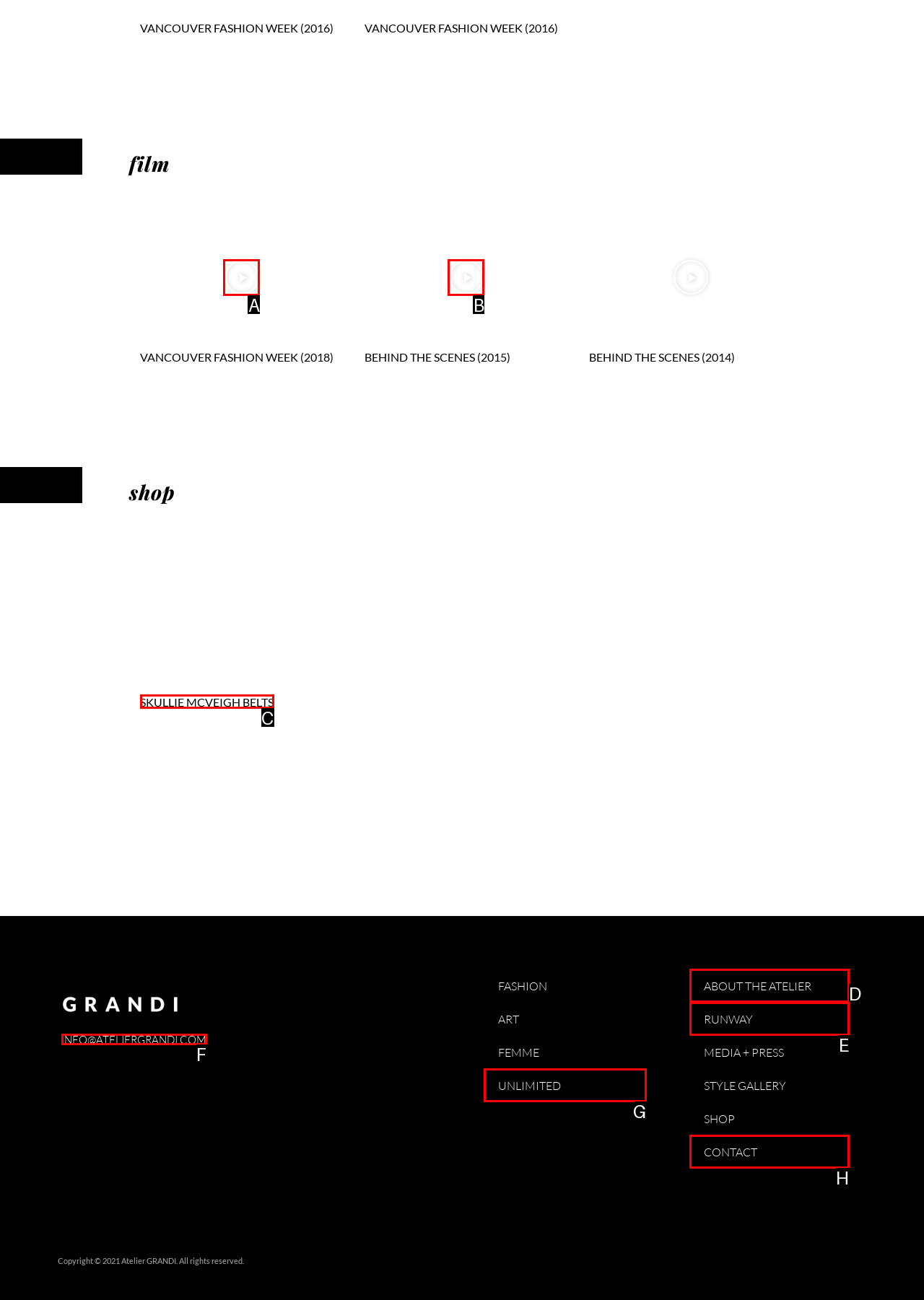From the given choices, determine which HTML element matches the description: Play Video. Reply with the appropriate letter.

B